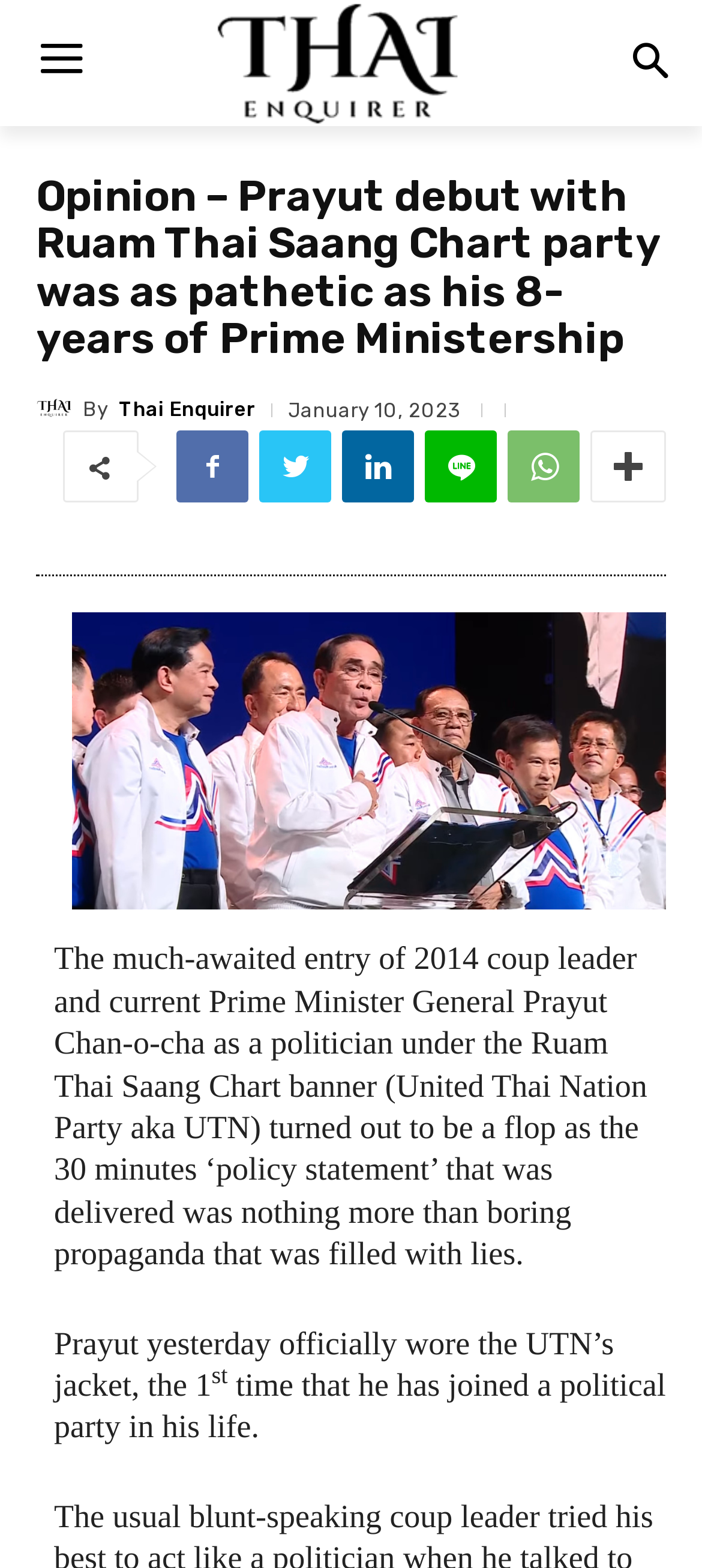Please identify the bounding box coordinates of the region to click in order to complete the given instruction: "Visit Thai Enquirer website". The coordinates should be four float numbers between 0 and 1, i.e., [left, top, right, bottom].

[0.051, 0.25, 0.118, 0.273]